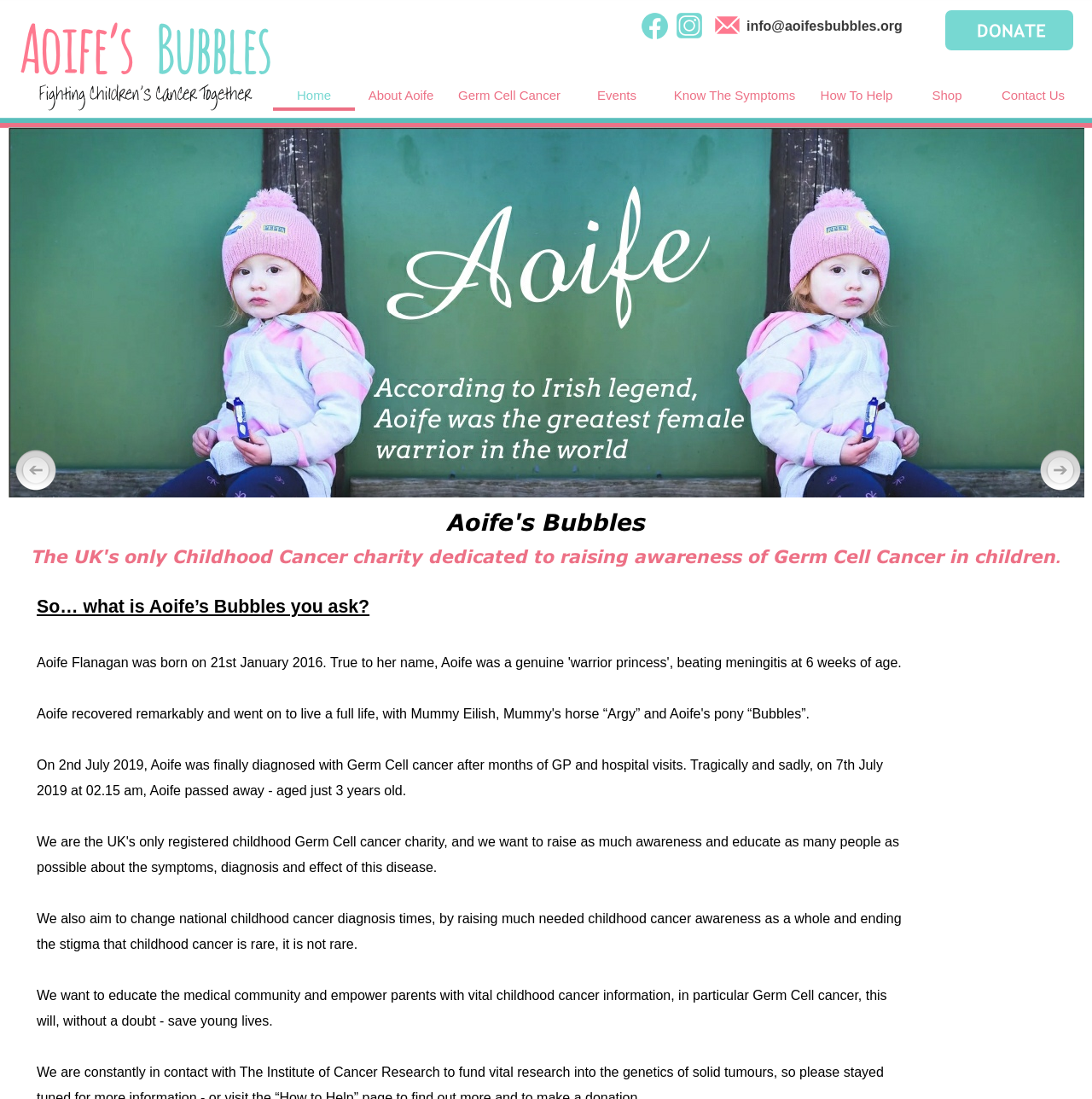Please predict the bounding box coordinates of the element's region where a click is necessary to complete the following instruction: "Click the 'Shop' link". The coordinates should be represented by four float numbers between 0 and 1, i.e., [left, top, right, bottom].

[0.83, 0.073, 0.905, 0.101]